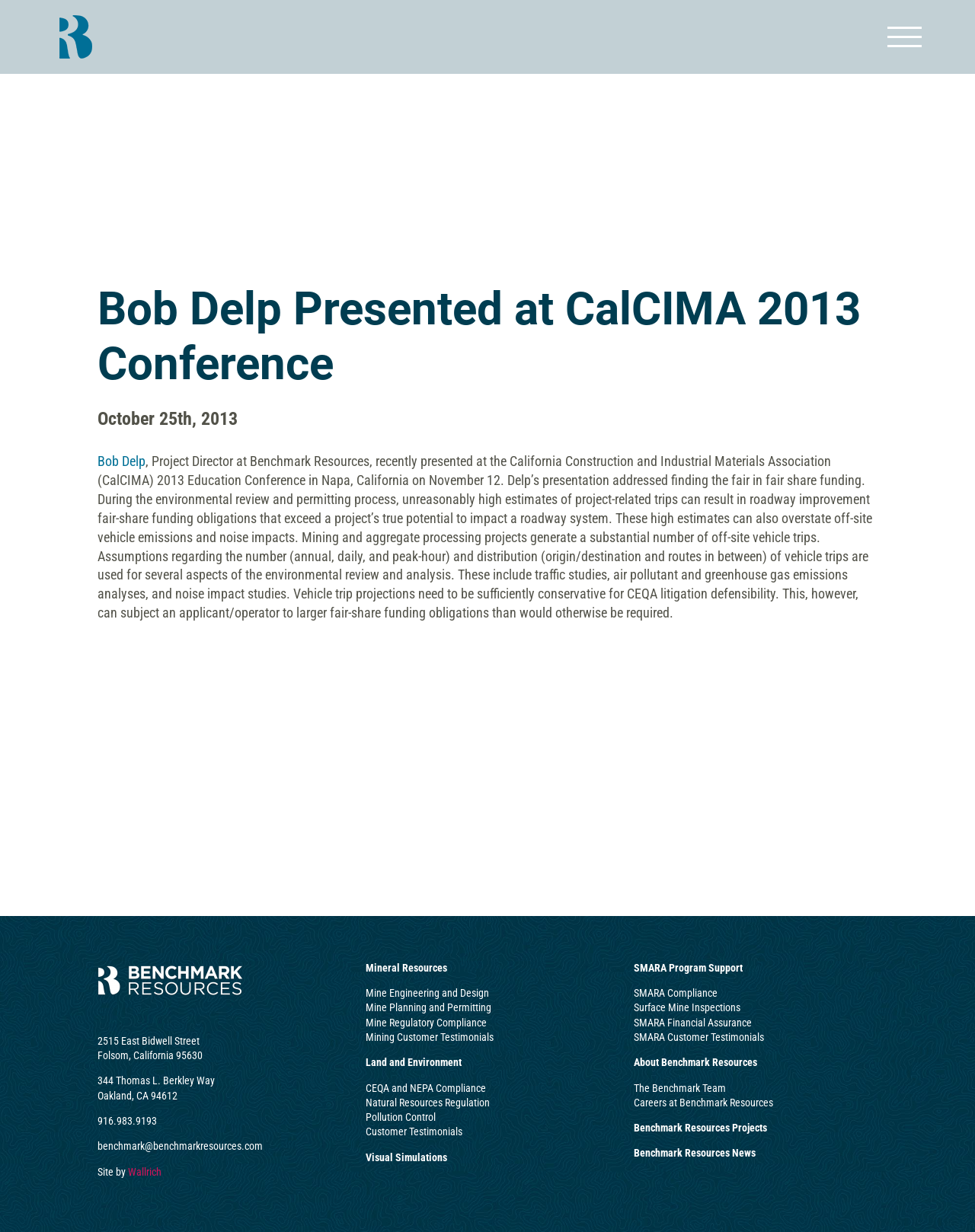What is the topic of Bob Delp's presentation?
Look at the screenshot and respond with a single word or phrase.

Fair share funding